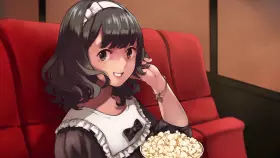What is the color of the chair? Observe the screenshot and provide a one-word or short phrase answer.

red